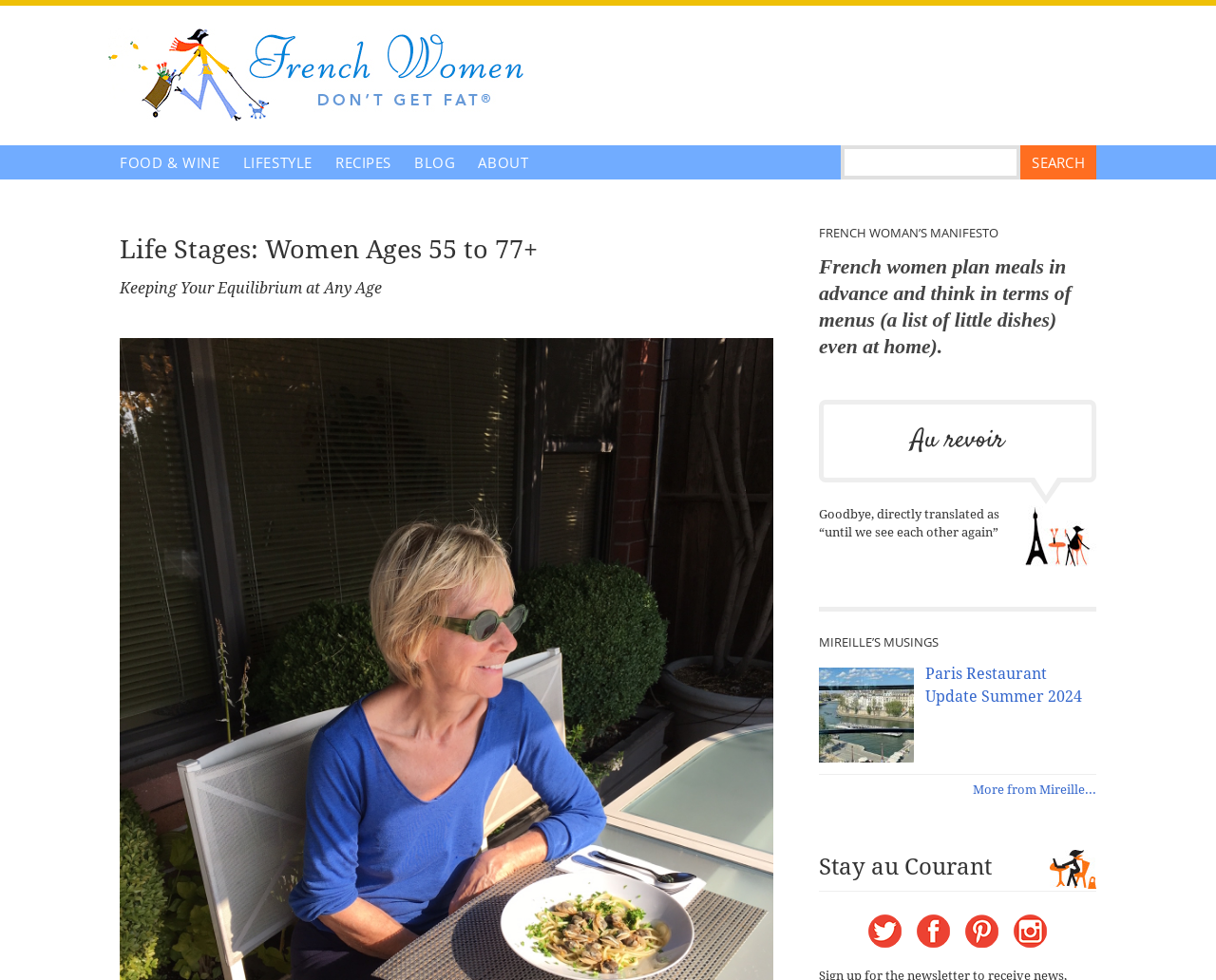Give a concise answer using one word or a phrase to the following question:
What is the name of the book mentioned on the webpage?

French Women Don't Get Fat